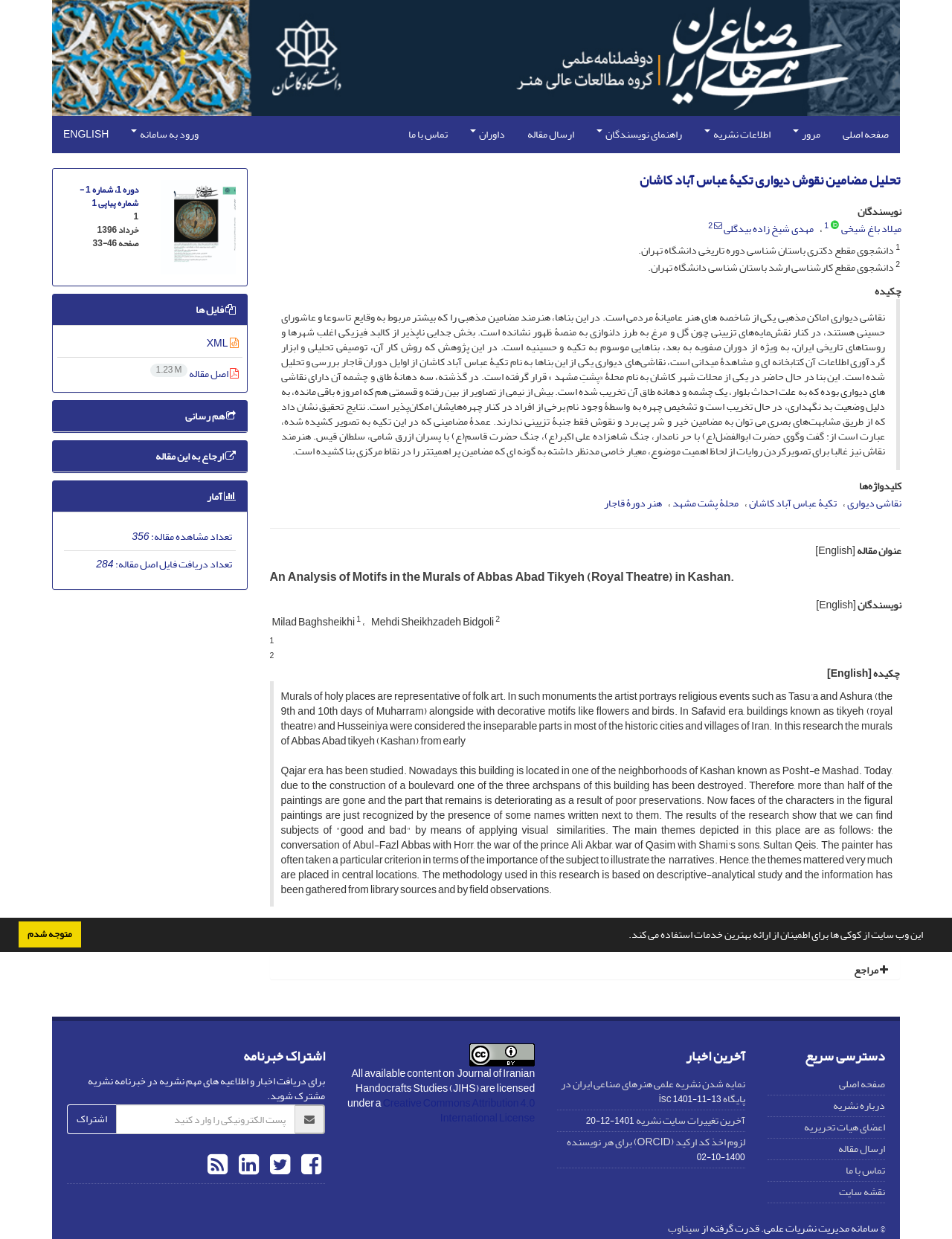Please provide the bounding box coordinates for the element that needs to be clicked to perform the instruction: "learn more about the authors". The coordinates must consist of four float numbers between 0 and 1, formatted as [left, top, right, bottom].

[0.884, 0.177, 0.947, 0.193]